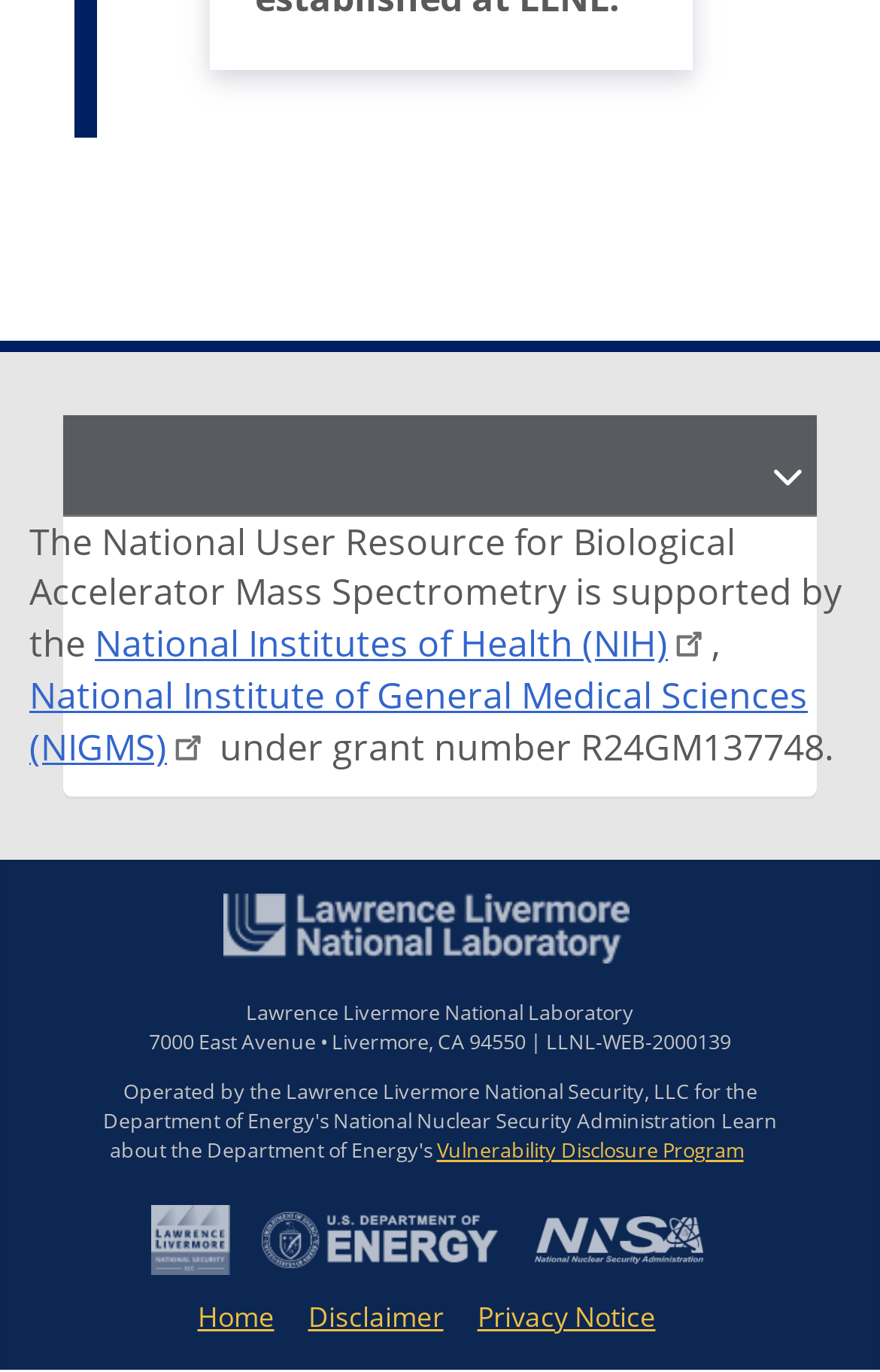Please study the image and answer the question comprehensively:
What is the name of the laboratory?

I found the answer by looking at the static text element that says 'Lawrence Livermore National Laboratory' which is located below the 'LLNL' link and image.